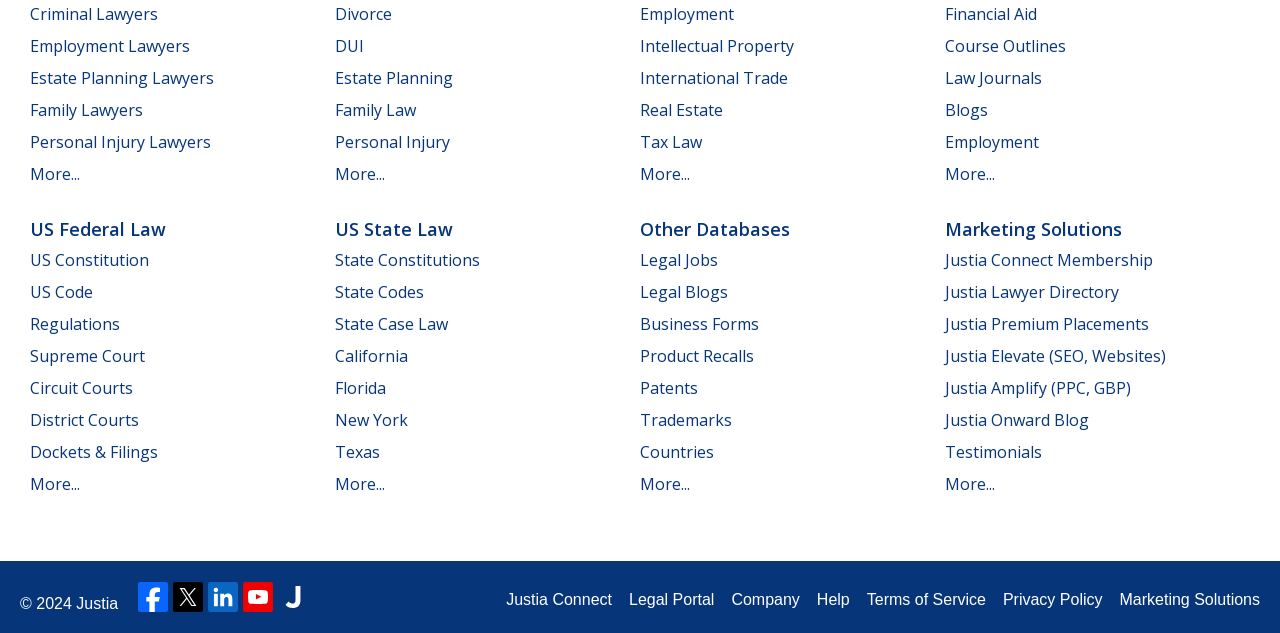Determine the bounding box coordinates of the clickable element to achieve the following action: 'View US Federal Law'. Provide the coordinates as four float values between 0 and 1, formatted as [left, top, right, bottom].

[0.023, 0.342, 0.13, 0.38]